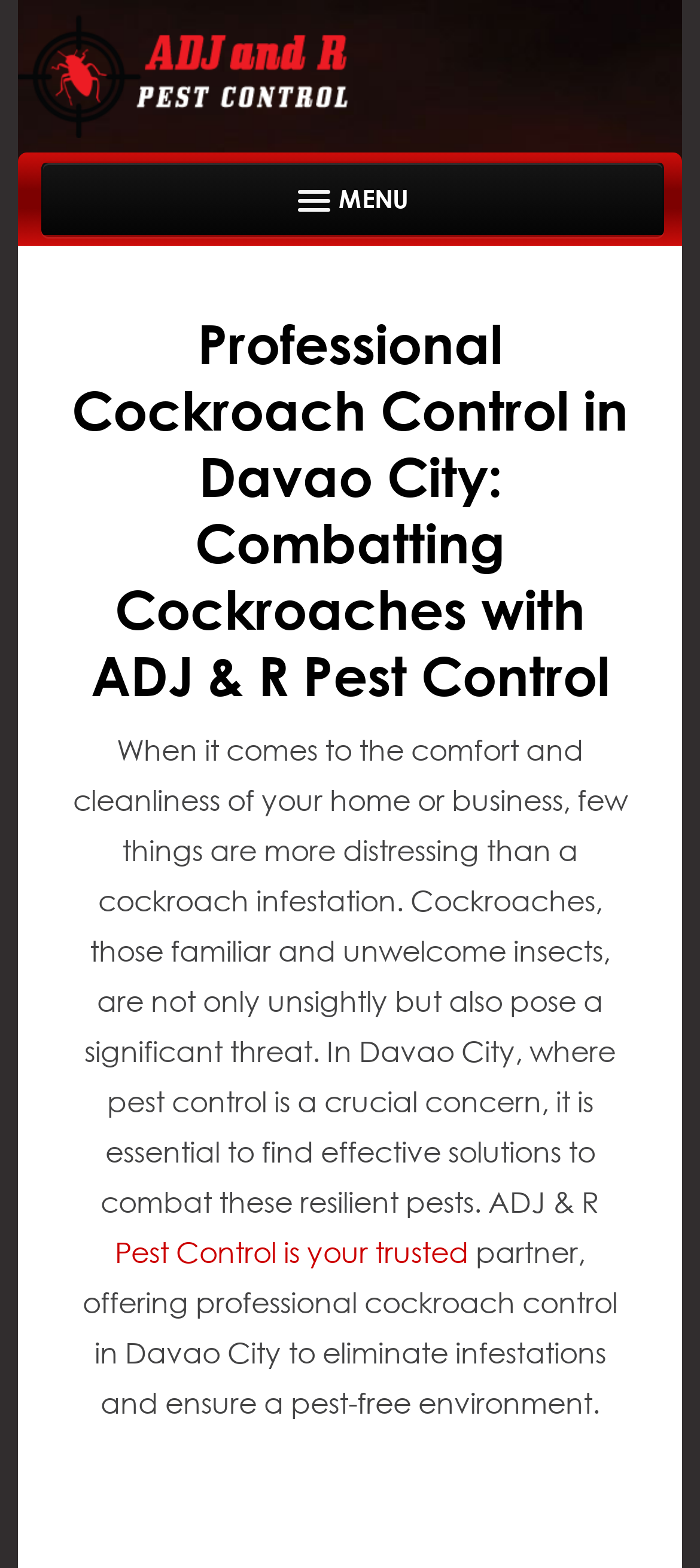Highlight the bounding box of the UI element that corresponds to this description: "Pest Control is your trusted".

[0.164, 0.787, 0.669, 0.811]